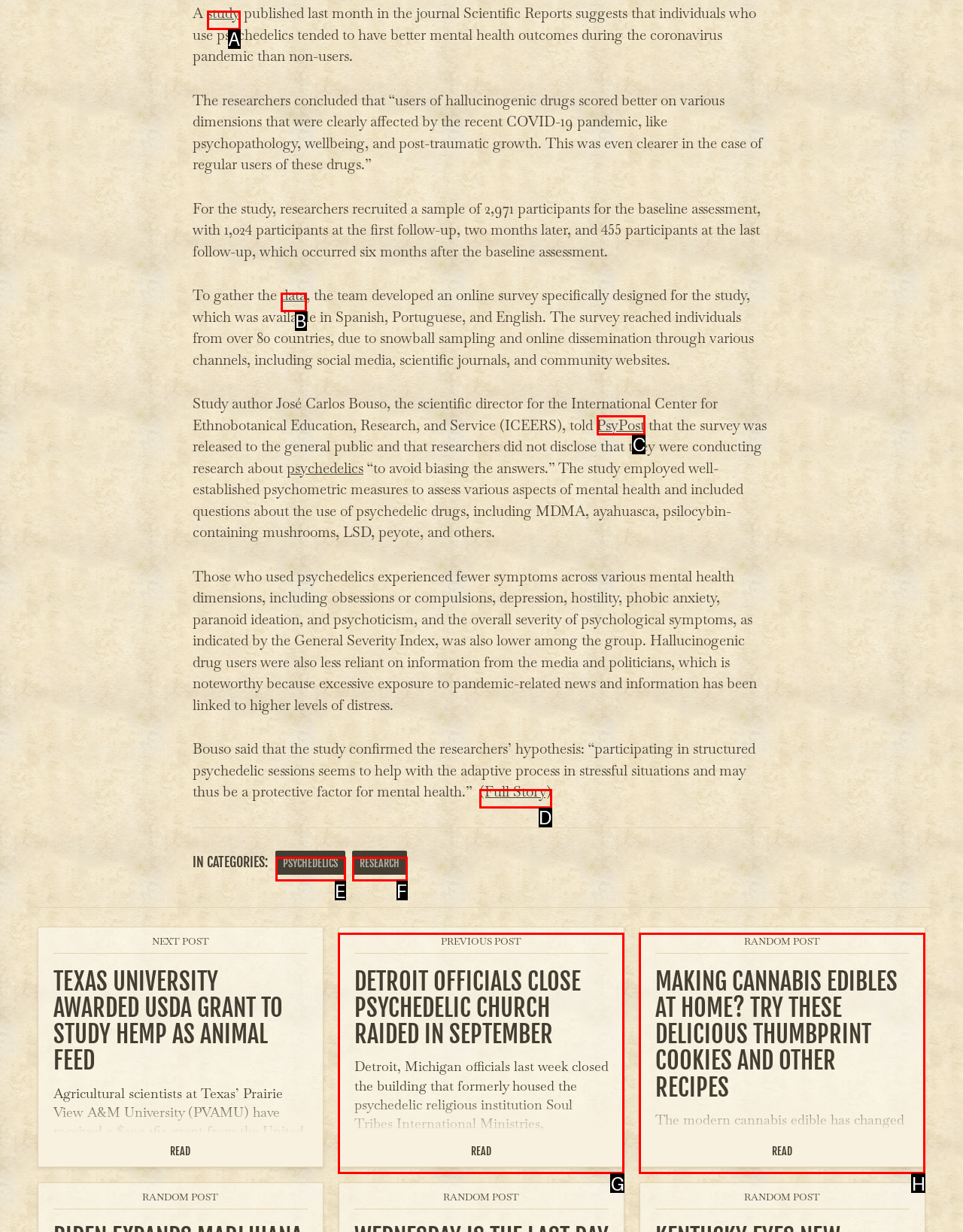What is the letter of the UI element you should click to visit PsyPost? Provide the letter directly.

C